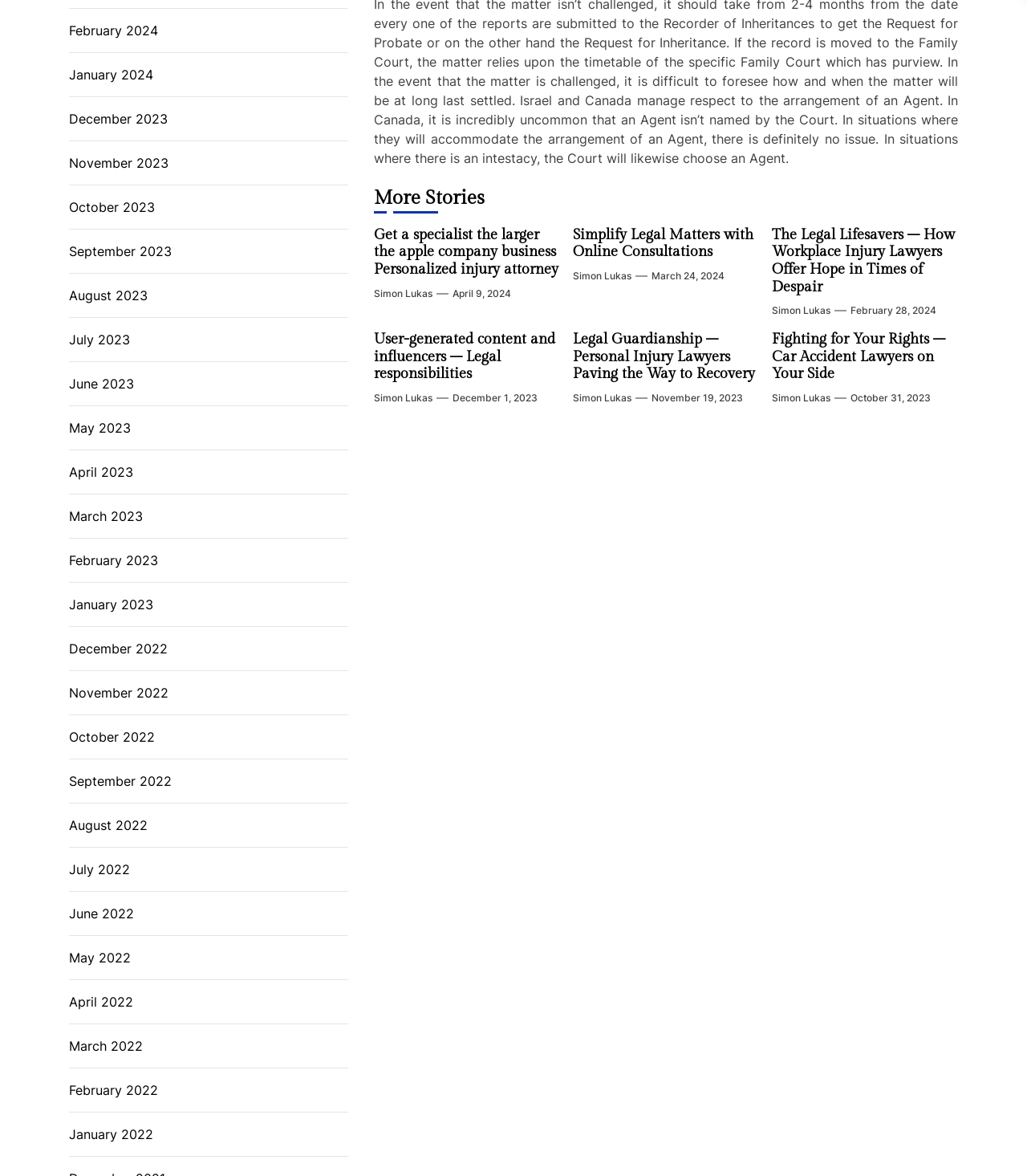Determine the bounding box coordinates of the section to be clicked to follow the instruction: "View article about Get a specialist the larger the apple company business Personalized injury attorney". The coordinates should be given as four float numbers between 0 and 1, formatted as [left, top, right, bottom].

[0.364, 0.192, 0.544, 0.236]